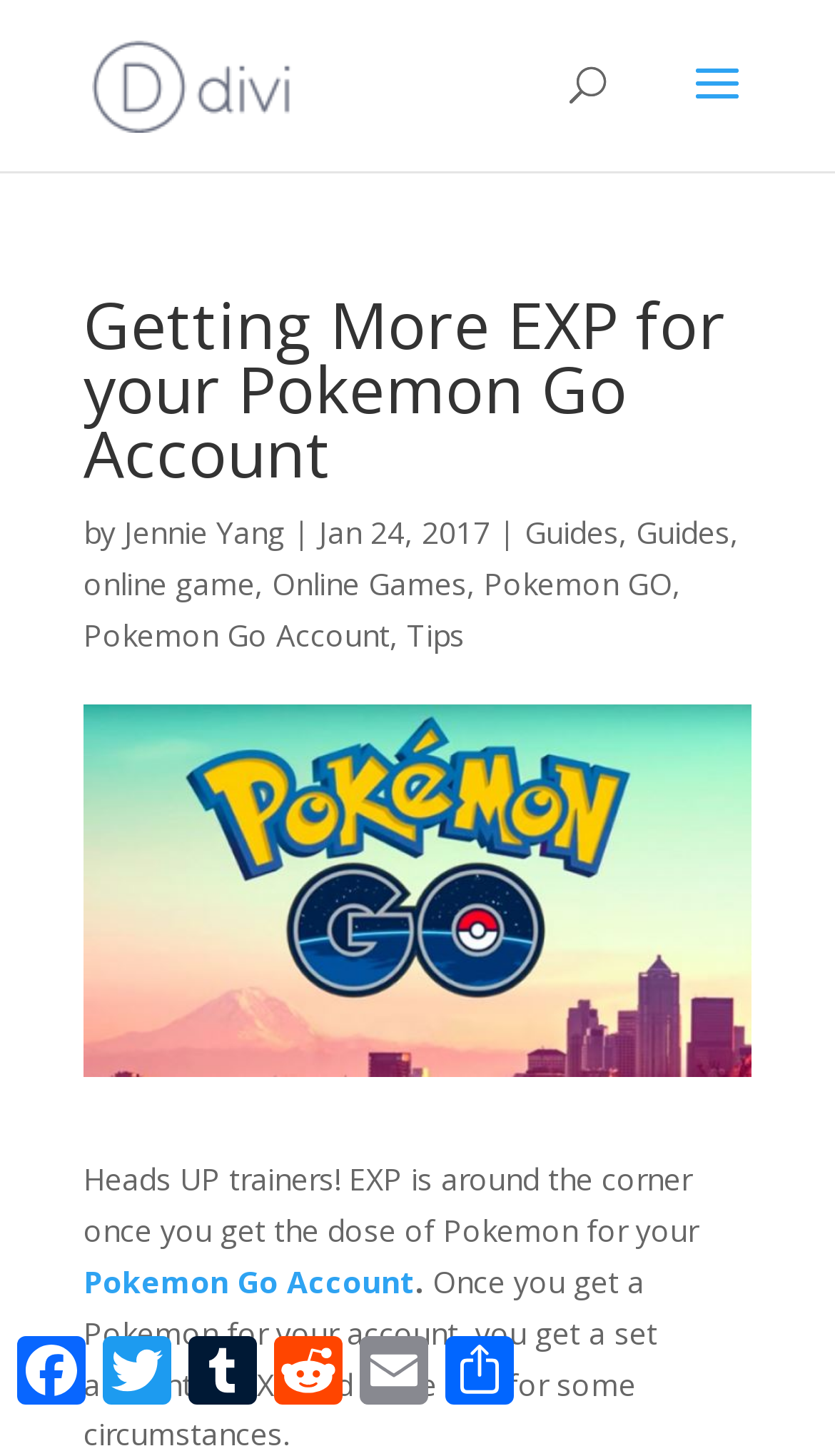Determine the bounding box coordinates of the clickable element to complete this instruction: "Read the article about getting more EXP for your Pokemon Go Account". Provide the coordinates in the format of four float numbers between 0 and 1, [left, top, right, bottom].

[0.1, 0.796, 0.836, 0.859]